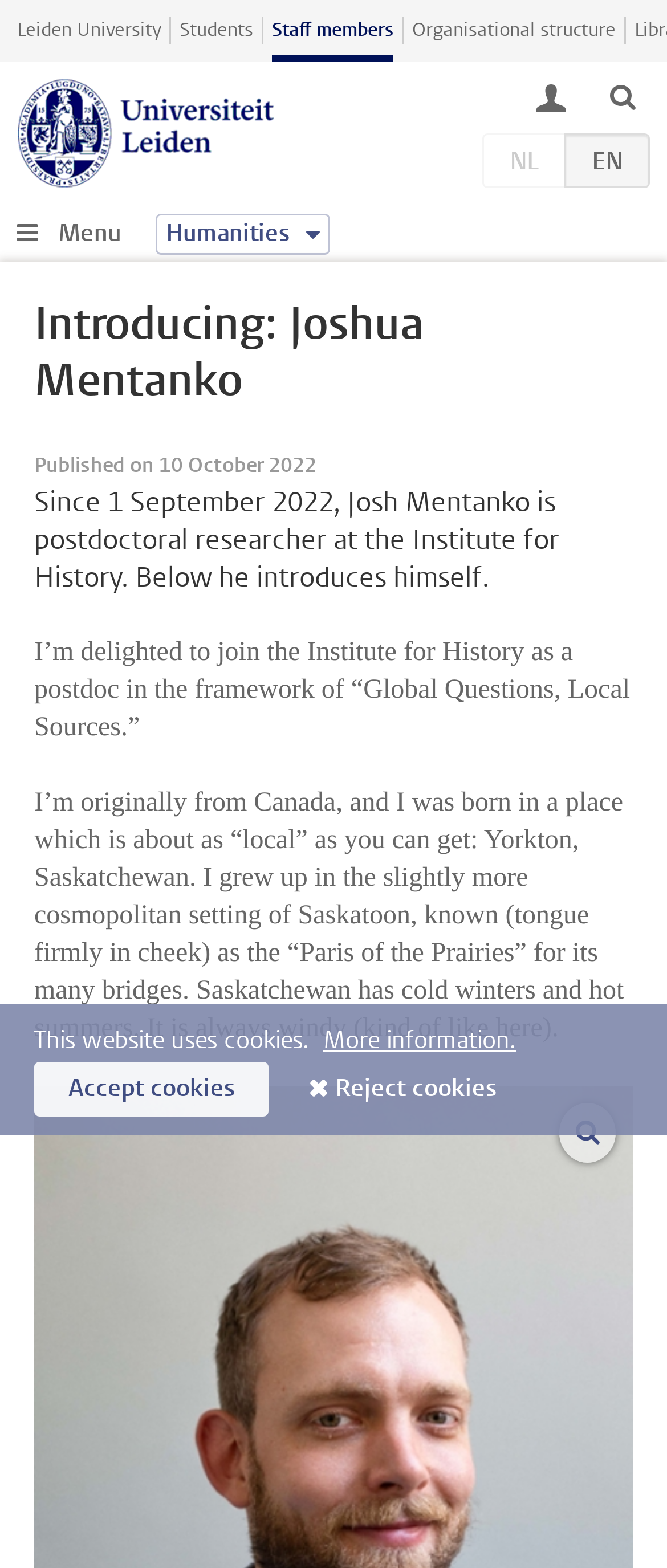Find and specify the bounding box coordinates that correspond to the clickable region for the instruction: "Switch to English language".

[0.887, 0.093, 0.933, 0.113]